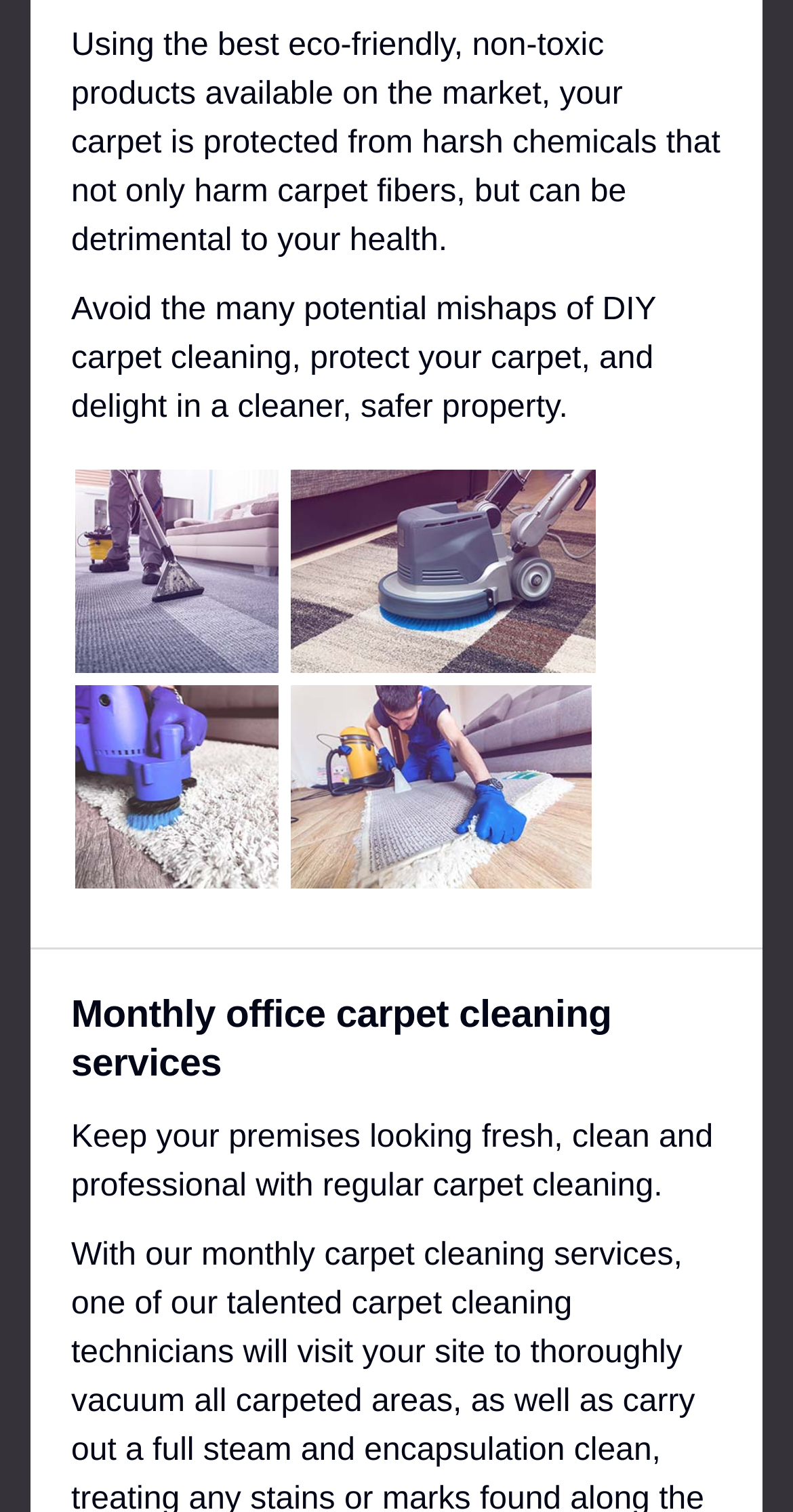Given the description title="Wet vacuum rug clean", predict the bounding box coordinates of the UI element. Ensure the coordinates are in the format (top-left x, top-left y, bottom-right x, bottom-right y) and all values are between 0 and 1.

[0.367, 0.453, 0.745, 0.587]